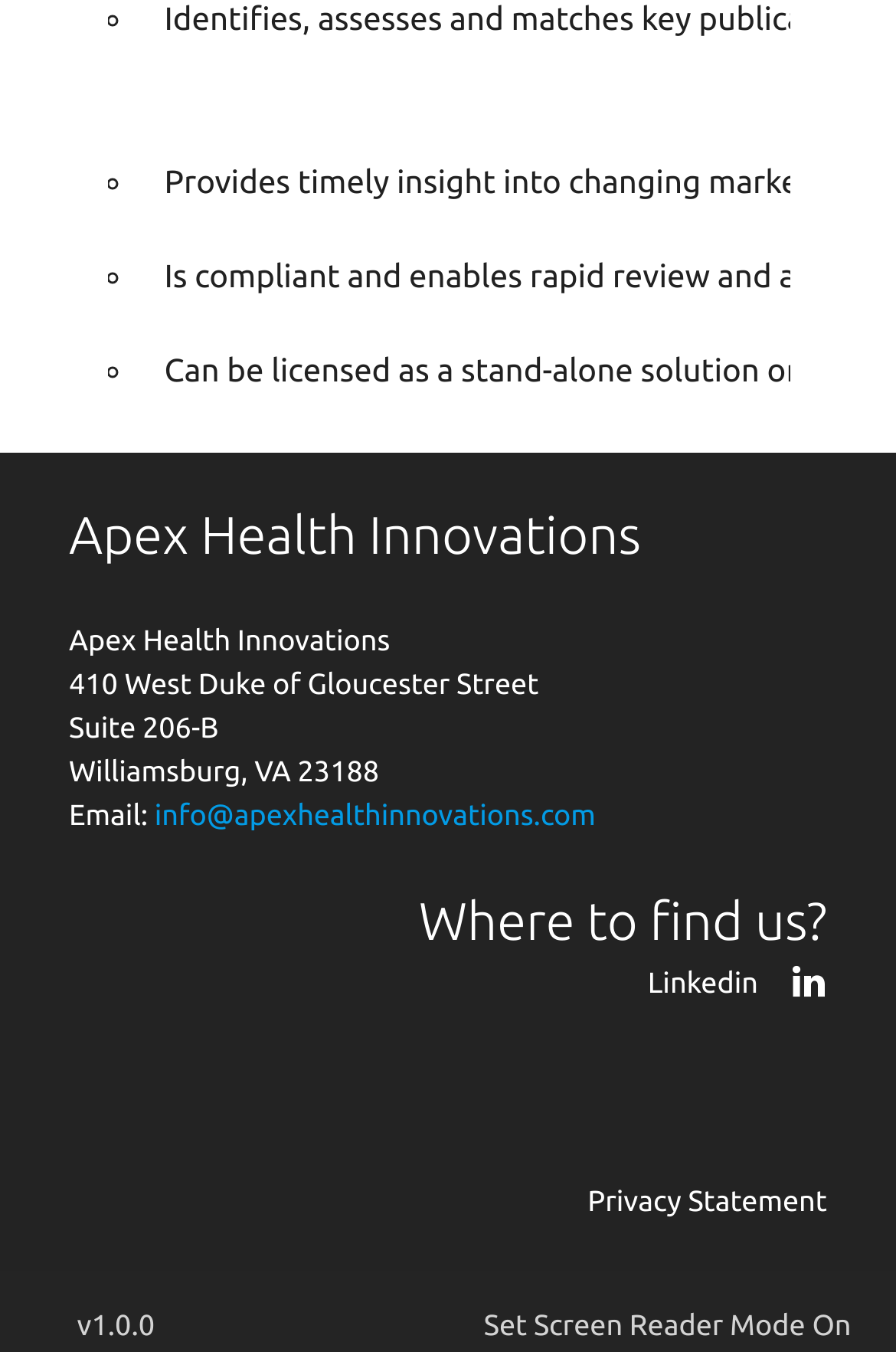What is the email address?
Refer to the image and provide a one-word or short phrase answer.

info@apexhealthinnovations.com